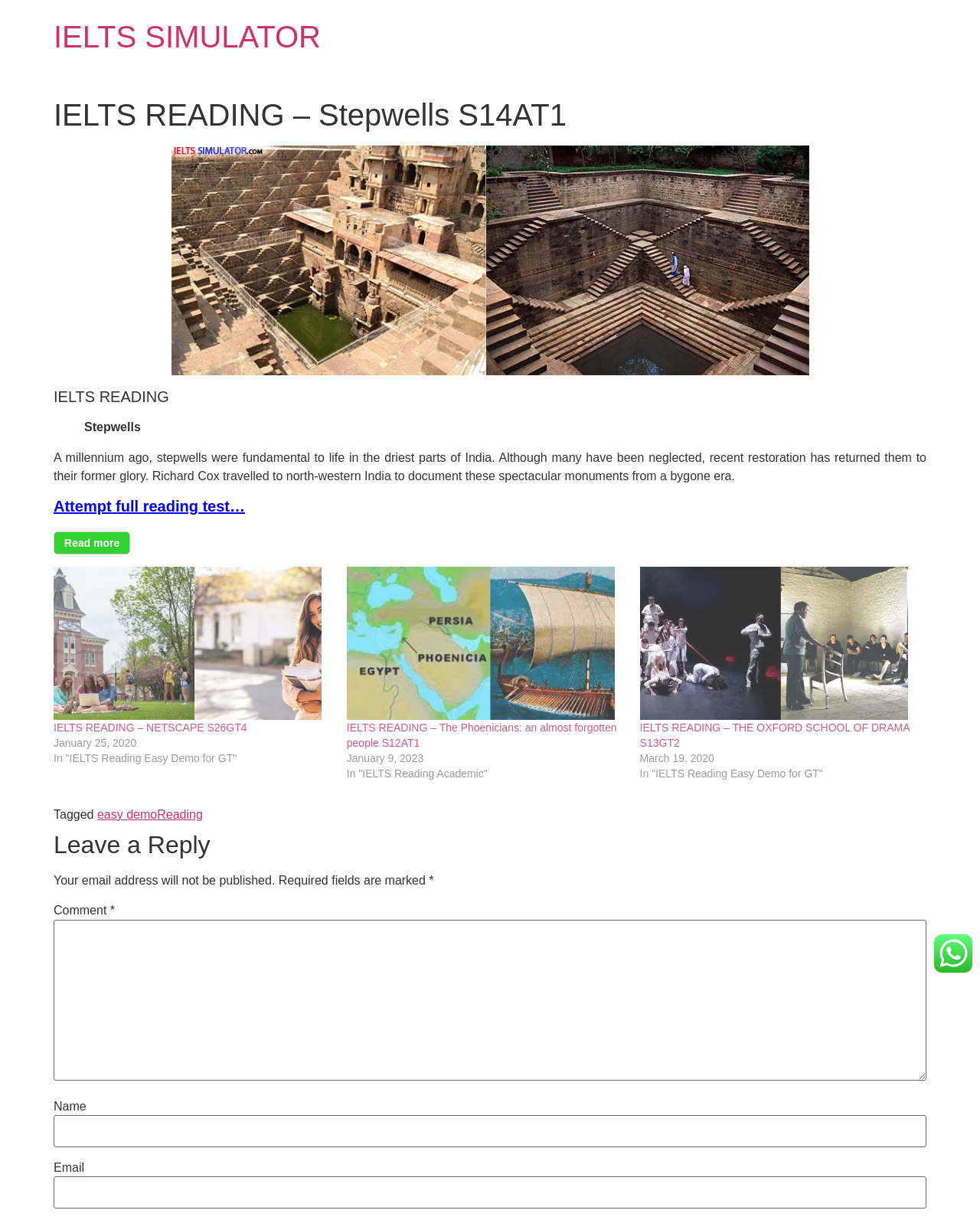What is the main topic of this webpage?
Relying on the image, give a concise answer in one word or a brief phrase.

IELTS Reading